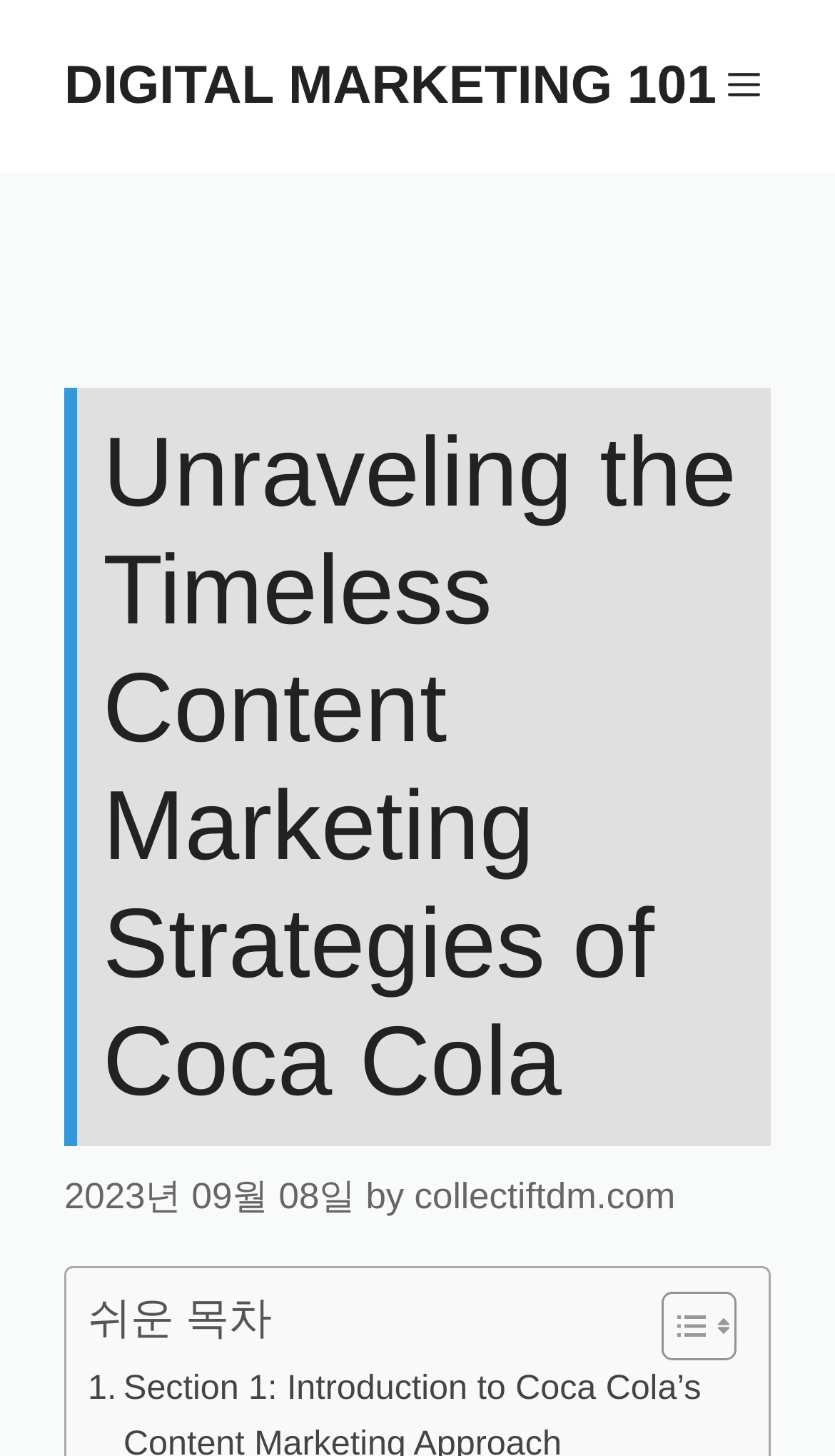Find the bounding box coordinates for the HTML element described as: "Digital Marketing 101". The coordinates should consist of four float values between 0 and 1, i.e., [left, top, right, bottom].

[0.077, 0.038, 0.858, 0.079]